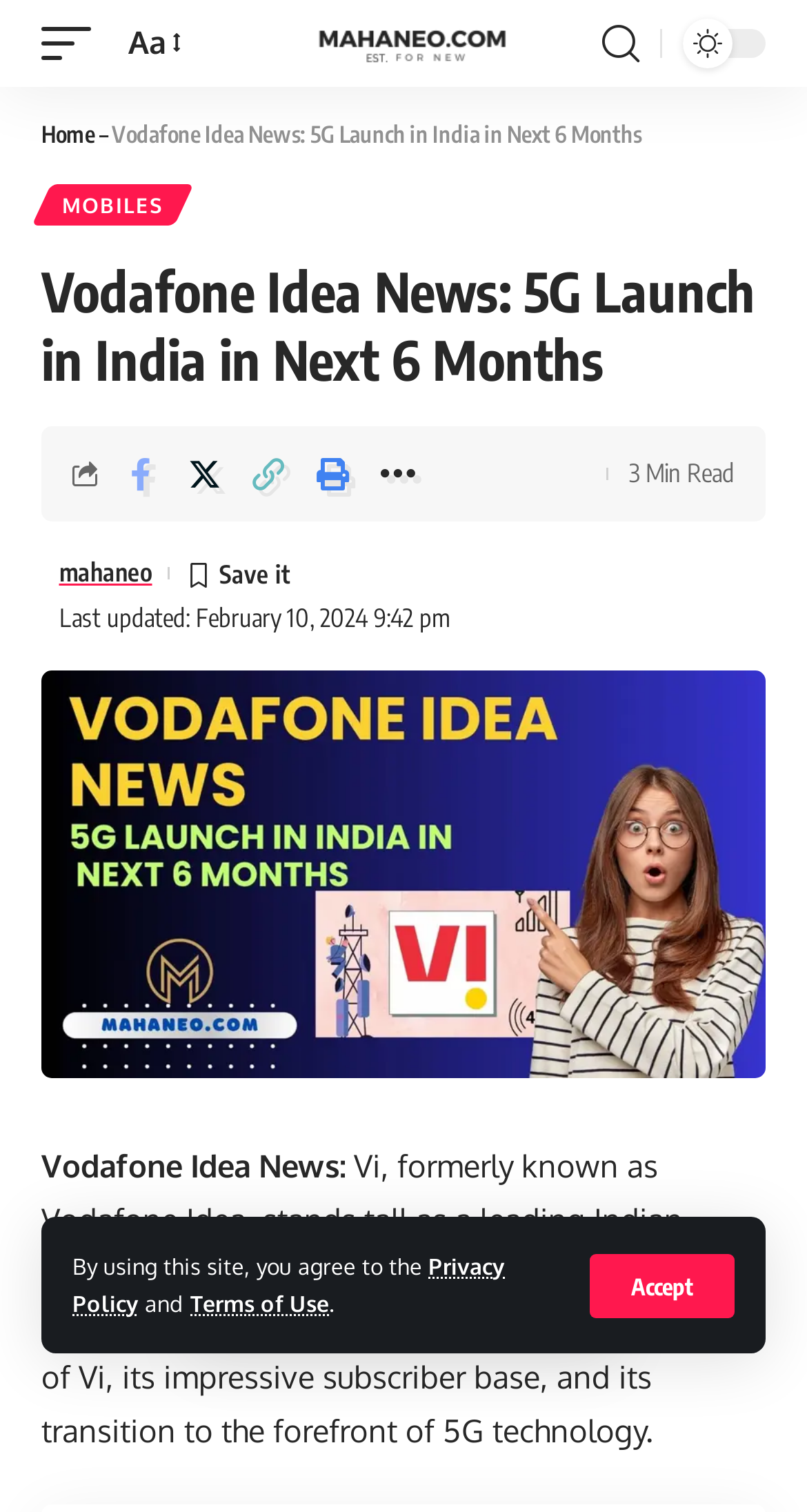Determine the bounding box coordinates (top-left x, top-left y, bottom-right x, bottom-right y) of the UI element described in the following text: Font ResizerAa

[0.146, 0.011, 0.231, 0.046]